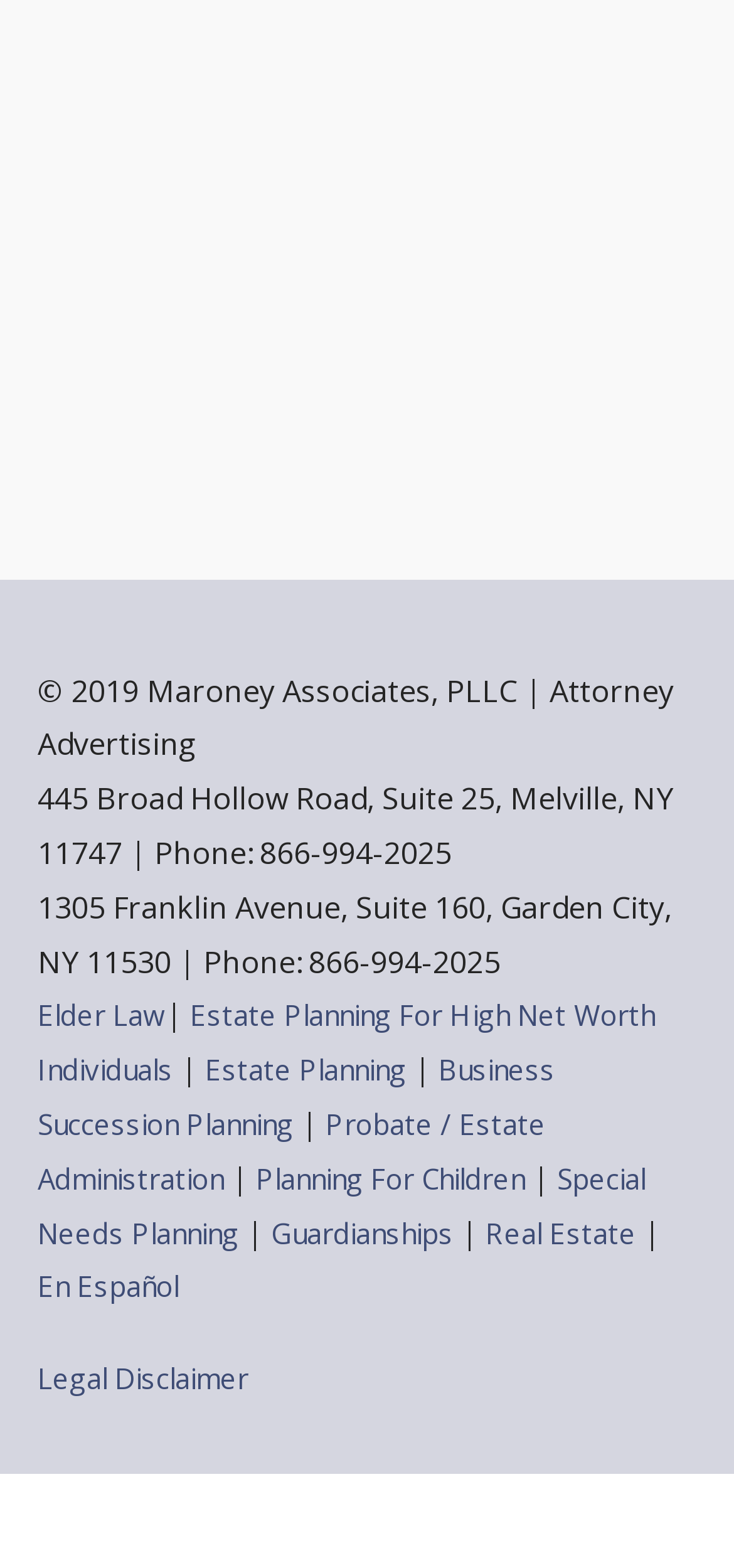Provide a single word or phrase answer to the question: 
What is the purpose of the 'Legal Disclaimer' link?

Legal information